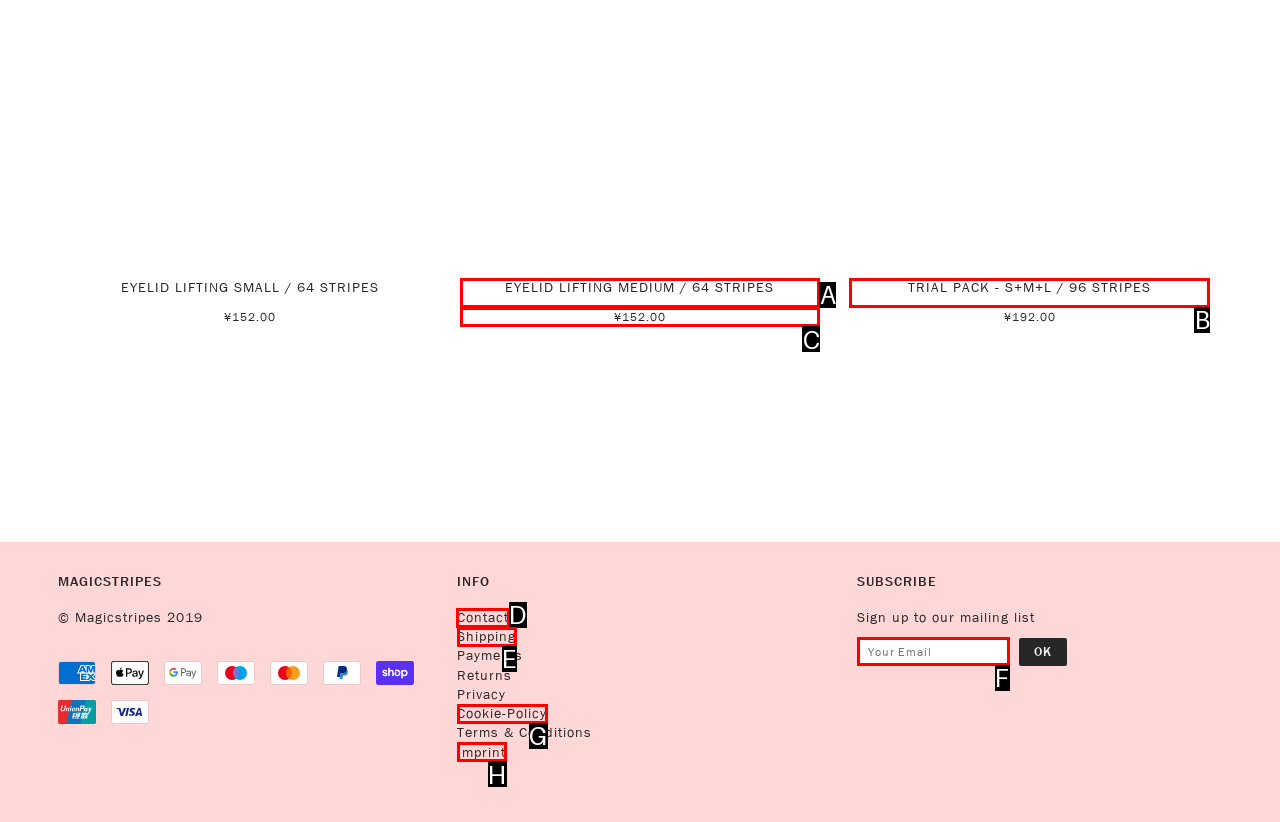Determine the HTML element to click for the instruction: Click the 'Contact' link.
Answer with the letter corresponding to the correct choice from the provided options.

D